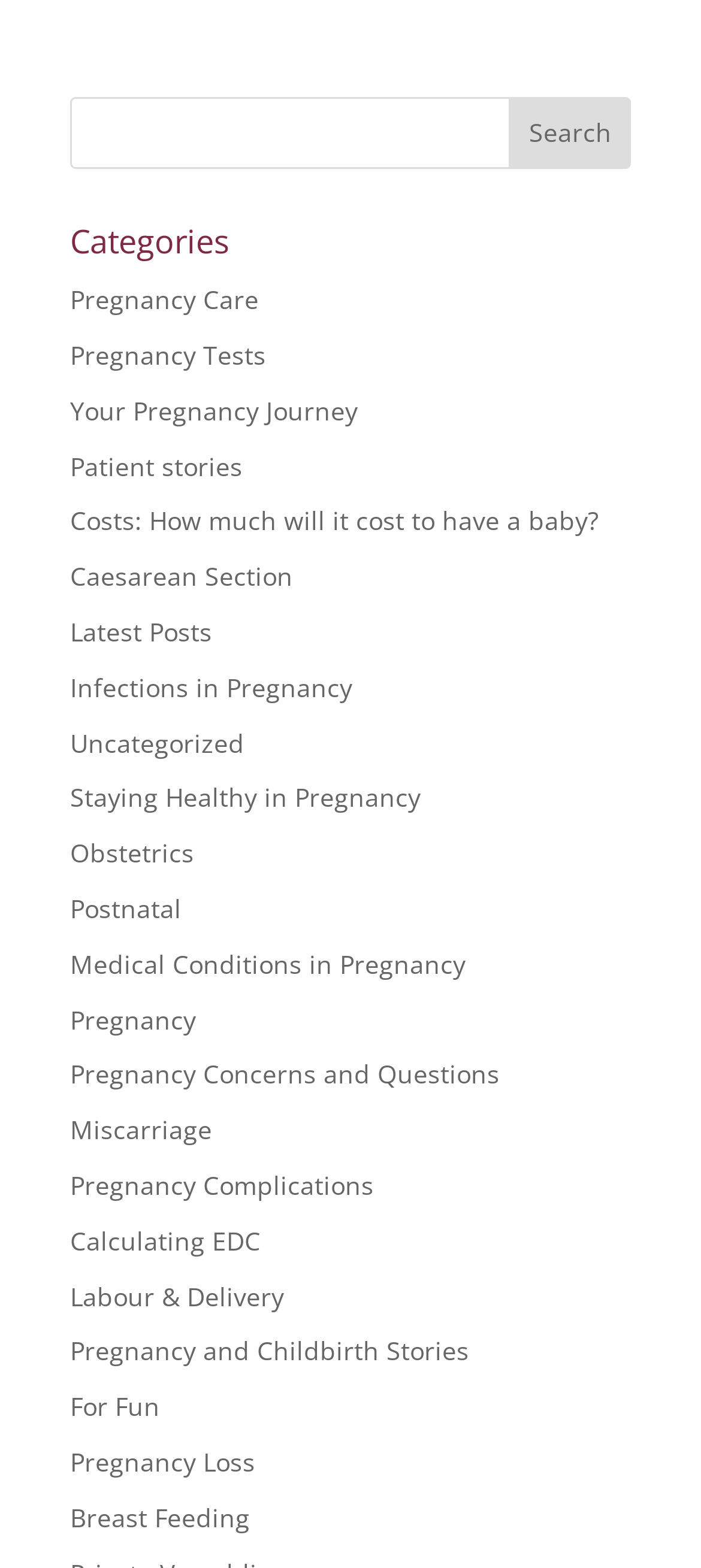Please determine the bounding box coordinates for the element with the description: "Obstetrics".

[0.1, 0.533, 0.277, 0.555]